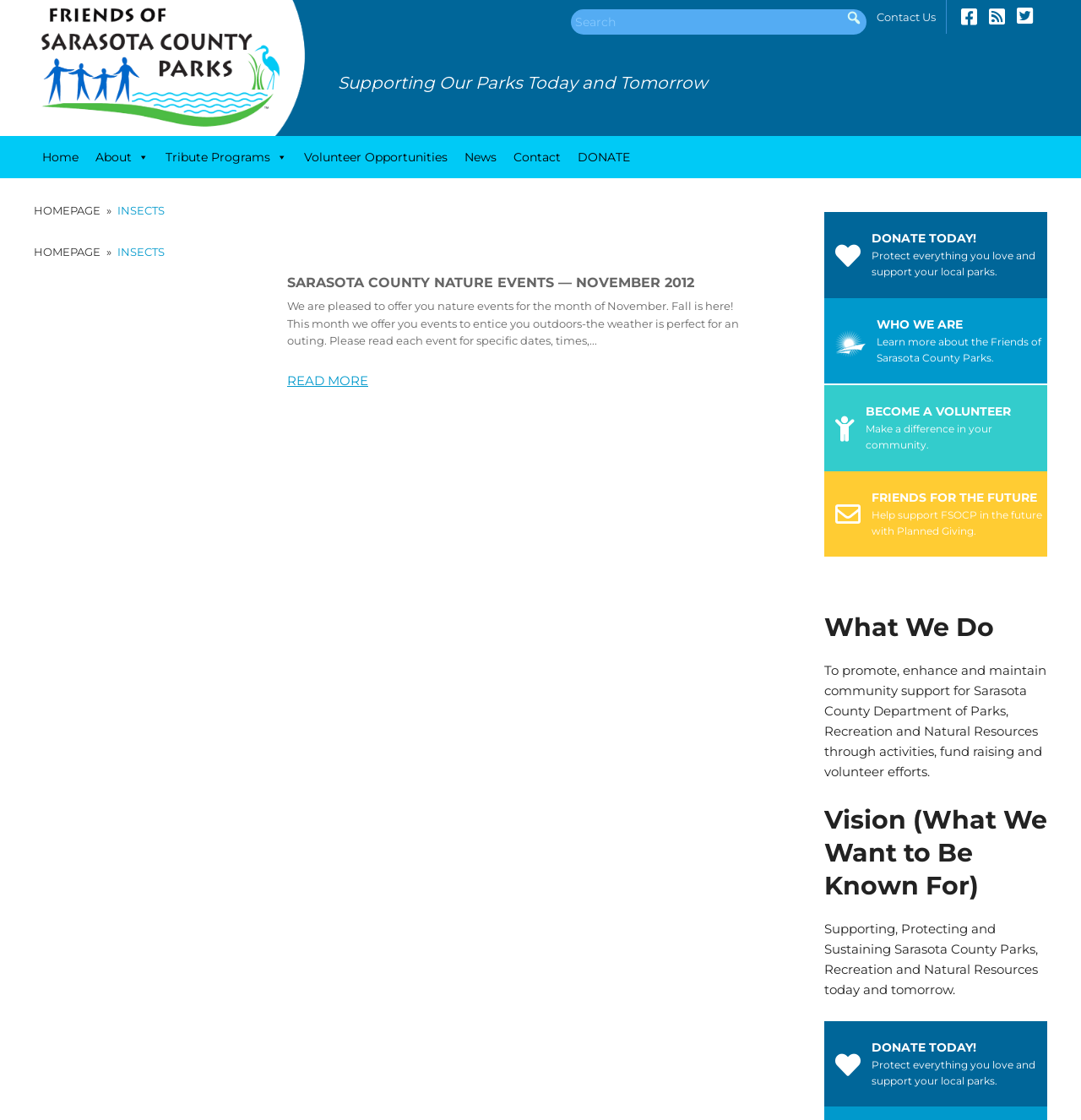Can you find the bounding box coordinates of the area I should click to execute the following instruction: "Visit Facebook page"?

[0.884, 0.0, 0.909, 0.03]